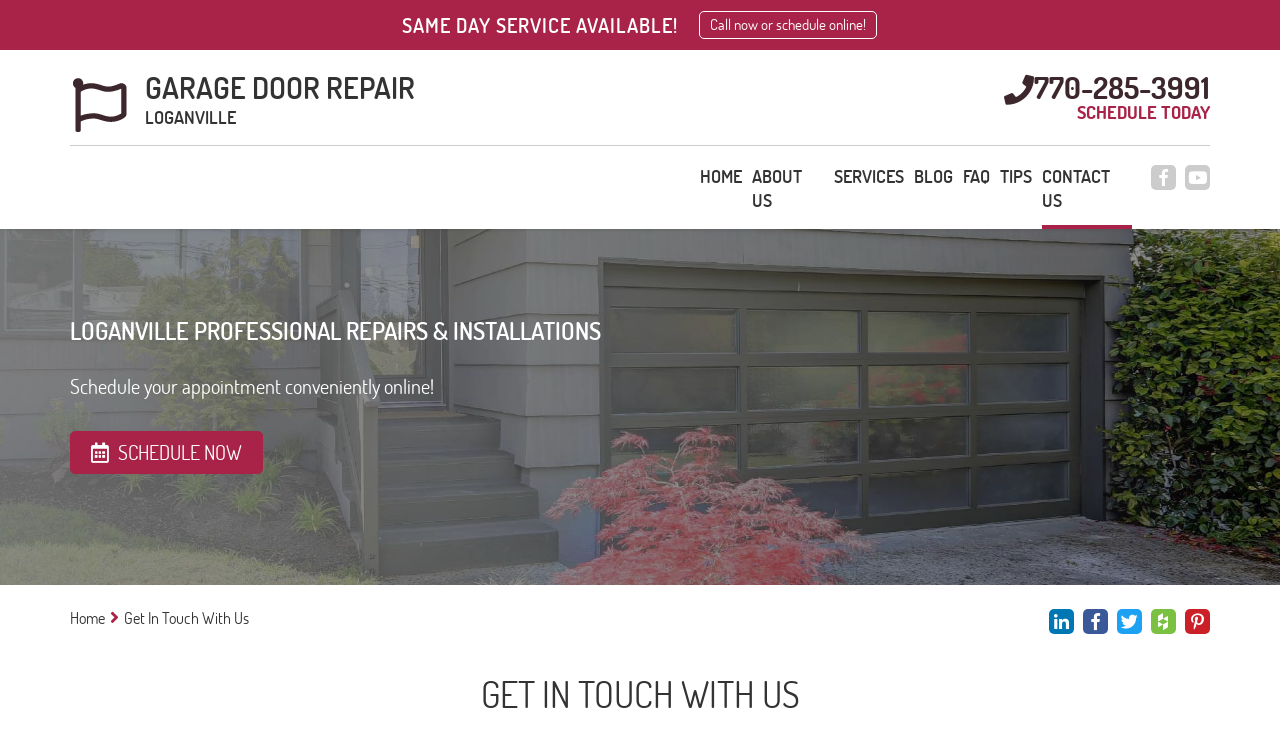Answer this question in one word or a short phrase: How many social media links are on the webpage?

5